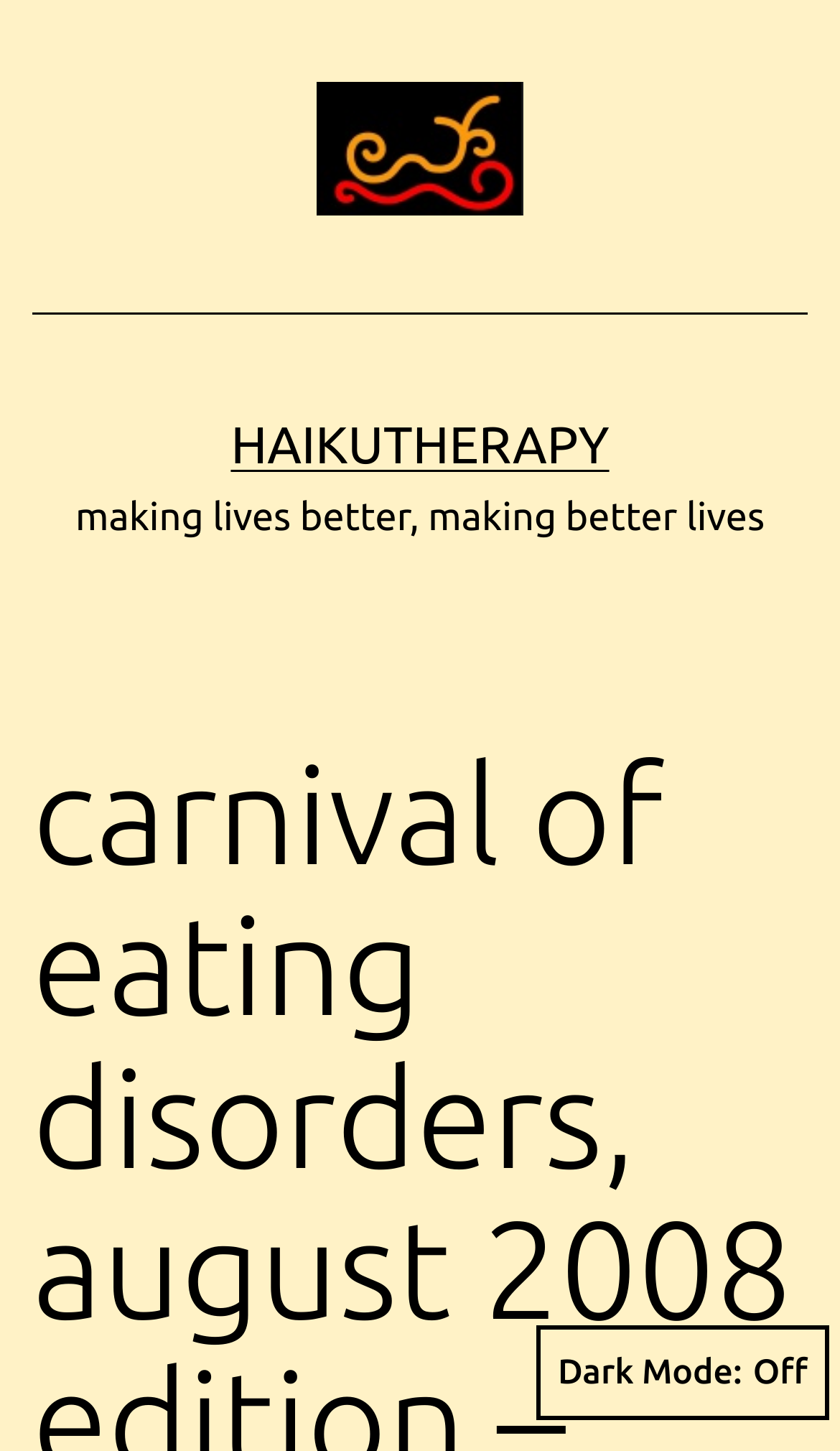Provide the bounding box coordinates of the HTML element this sentence describes: "Haikutherapy". The bounding box coordinates consist of four float numbers between 0 and 1, i.e., [left, top, right, bottom].

[0.275, 0.287, 0.725, 0.327]